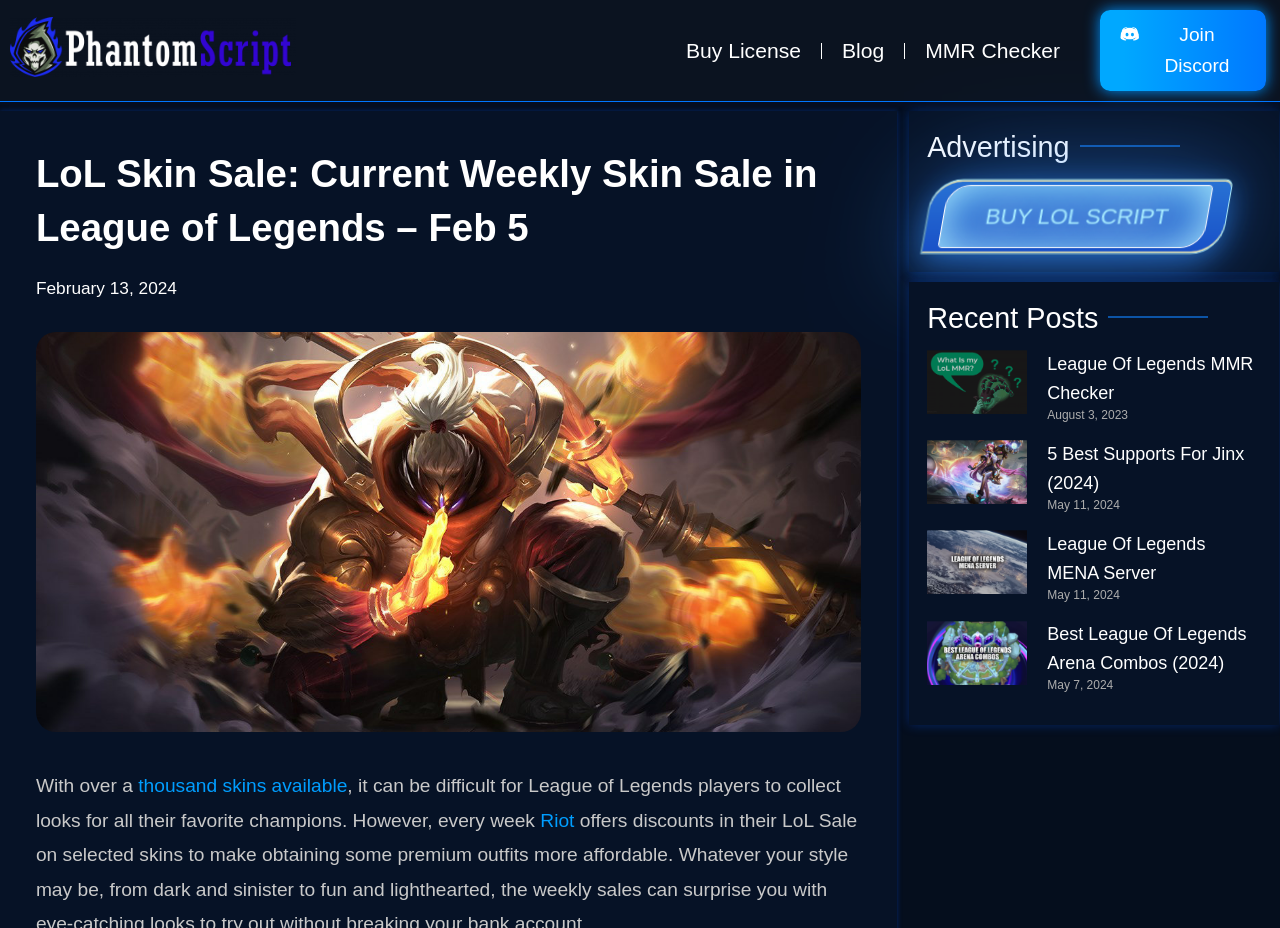Please pinpoint the bounding box coordinates for the region I should click to adhere to this instruction: "Click the 'LITTLE STAR HR. SEC. SCHOOL' link".

None